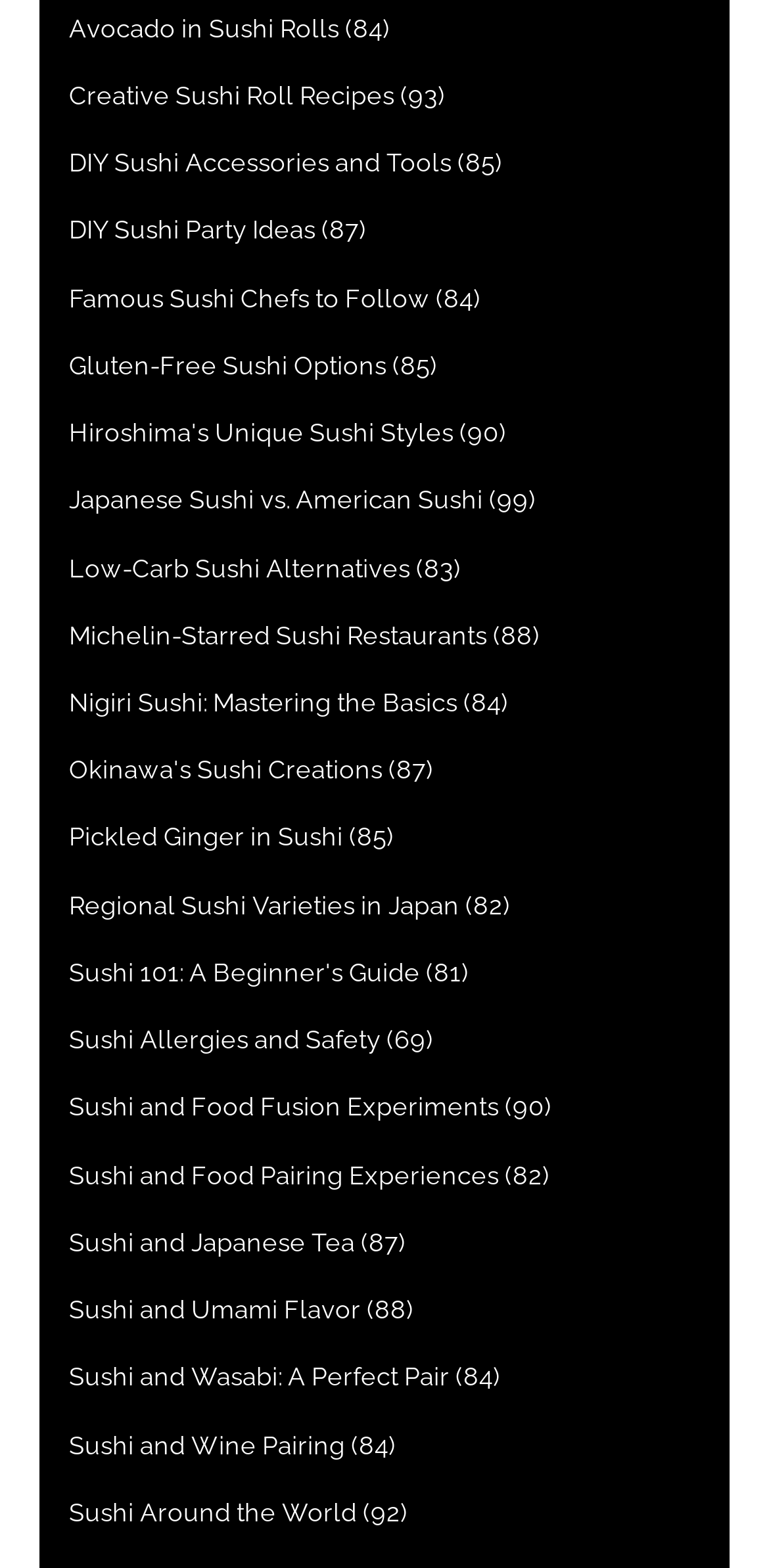Please pinpoint the bounding box coordinates for the region I should click to adhere to this instruction: "Read about Creative Sushi Roll Recipes".

[0.09, 0.051, 0.513, 0.07]